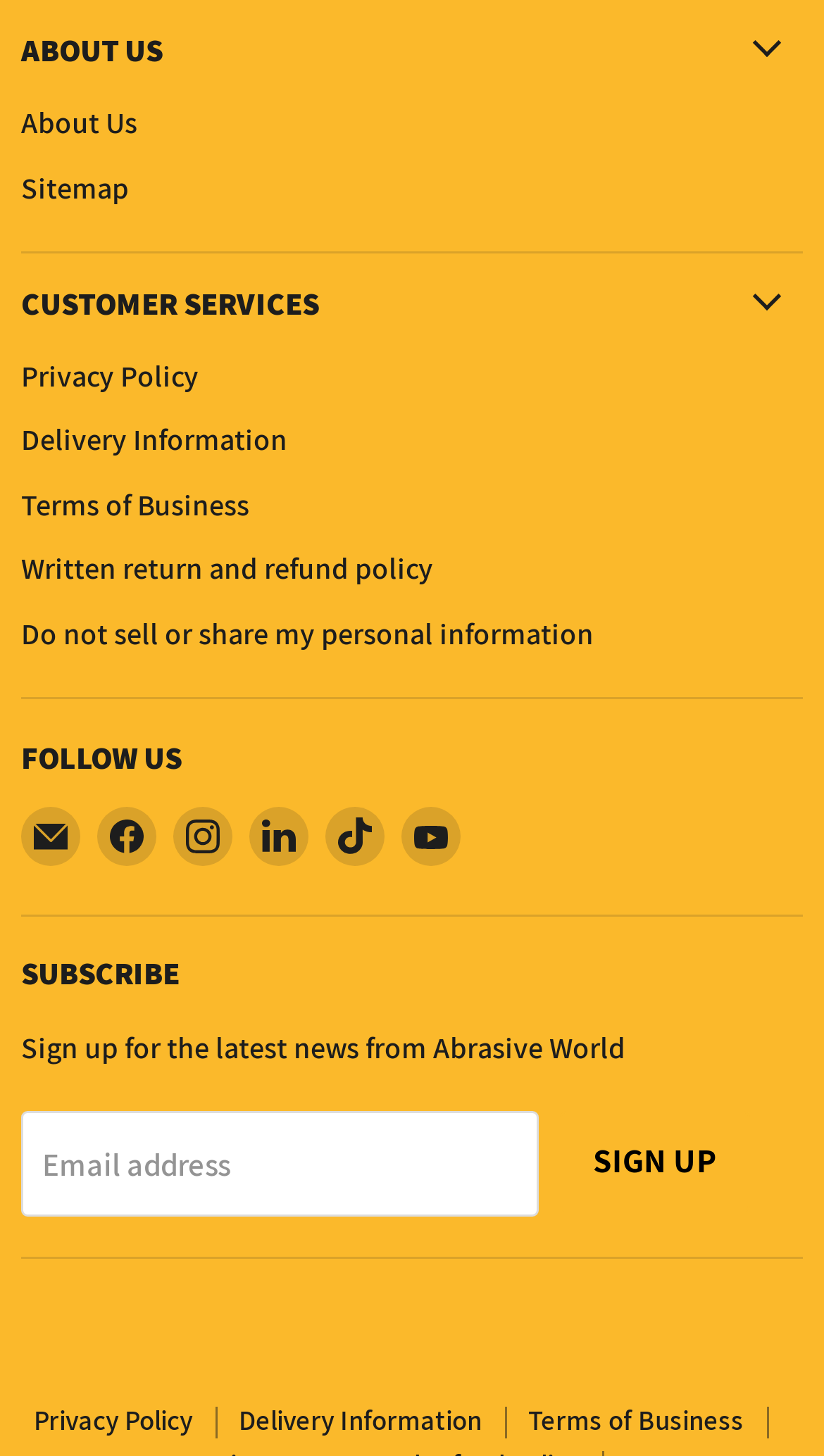How many social media links are present on the webpage?
Please answer the question as detailed as possible based on the image.

I counted the number of link elements with text starting with 'Find us on' and found that there are 5 links, each corresponding to a different social media platform, namely Facebook, Instagram, LinkedIn, TikTok, and YouTube.